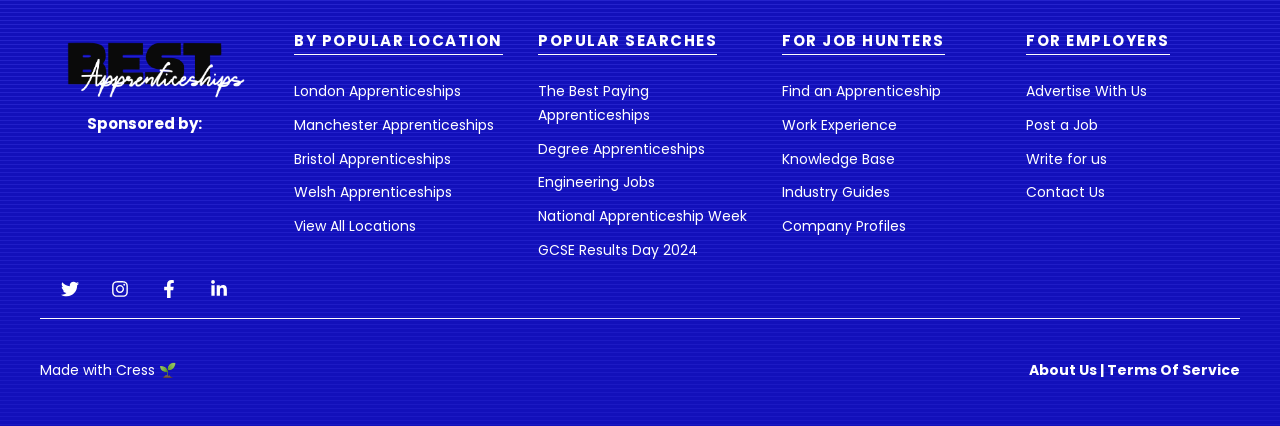Please provide the bounding box coordinates in the format (top-left x, top-left y, bottom-right x, bottom-right y). Remember, all values are floating point numbers between 0 and 1. What is the bounding box coordinate of the region described as: Hostwinds Support Department

None